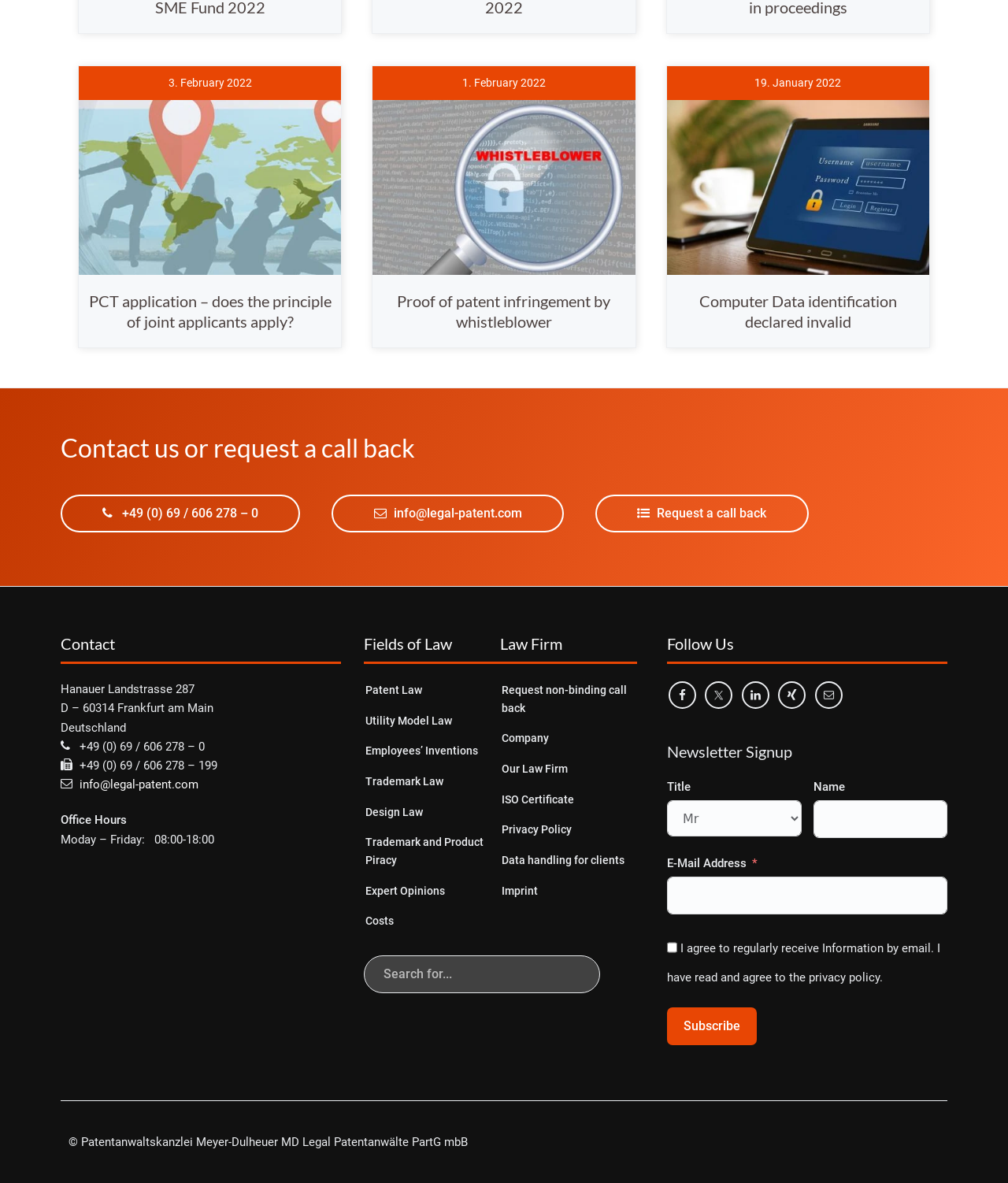Determine the bounding box coordinates of the clickable area required to perform the following instruction: "Subscribe to the newsletter". The coordinates should be represented as four float numbers between 0 and 1: [left, top, right, bottom].

[0.662, 0.851, 0.751, 0.883]